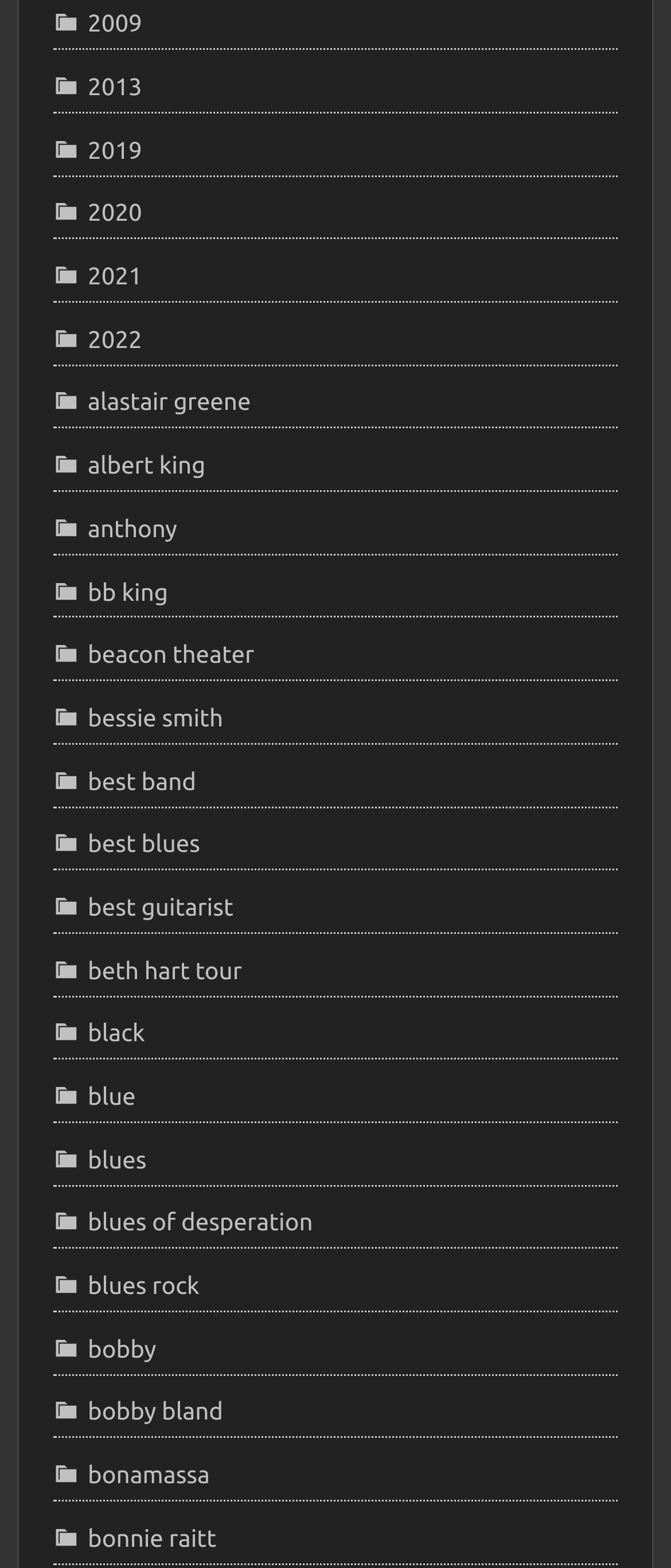Extract the bounding box coordinates for the HTML element that matches this description: "2013". The coordinates should be four float numbers between 0 and 1, i.e., [left, top, right, bottom].

[0.079, 0.045, 0.212, 0.065]